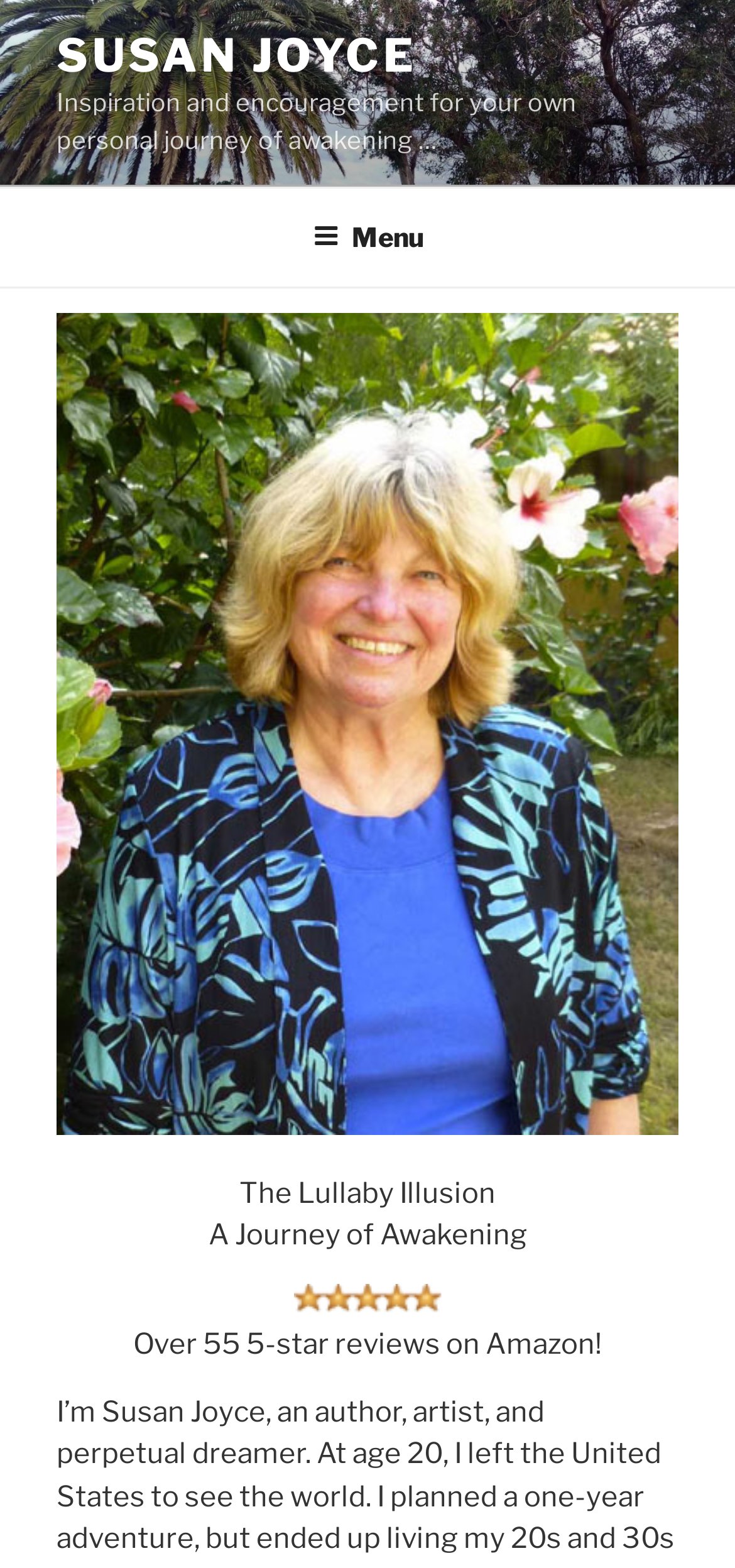Extract the bounding box coordinates for the described element: "Susan Joyce". The coordinates should be represented as four float numbers between 0 and 1: [left, top, right, bottom].

[0.077, 0.018, 0.567, 0.053]